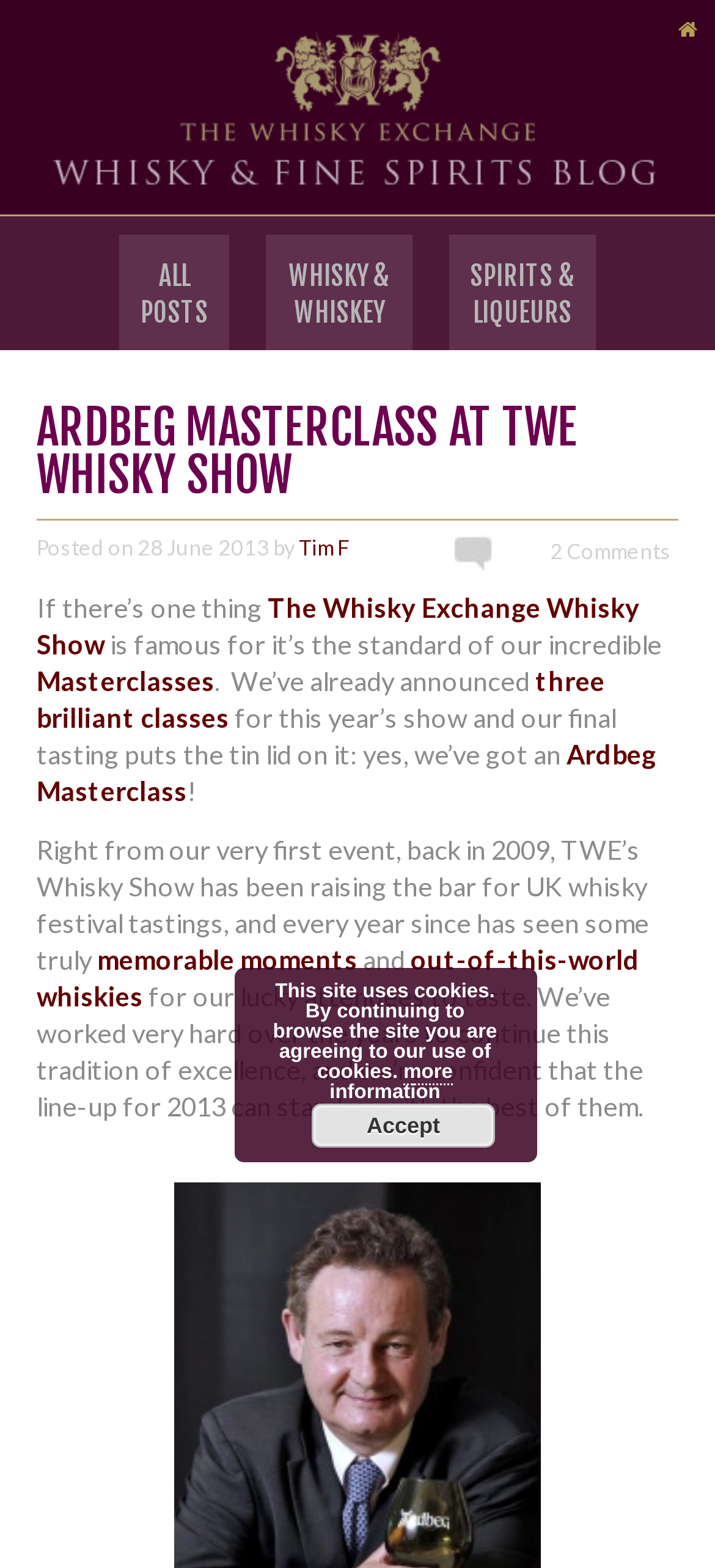Answer the question using only a single word or phrase: 
What is the purpose of the Whisky Show?

to raise the bar for UK whisky festival tastings